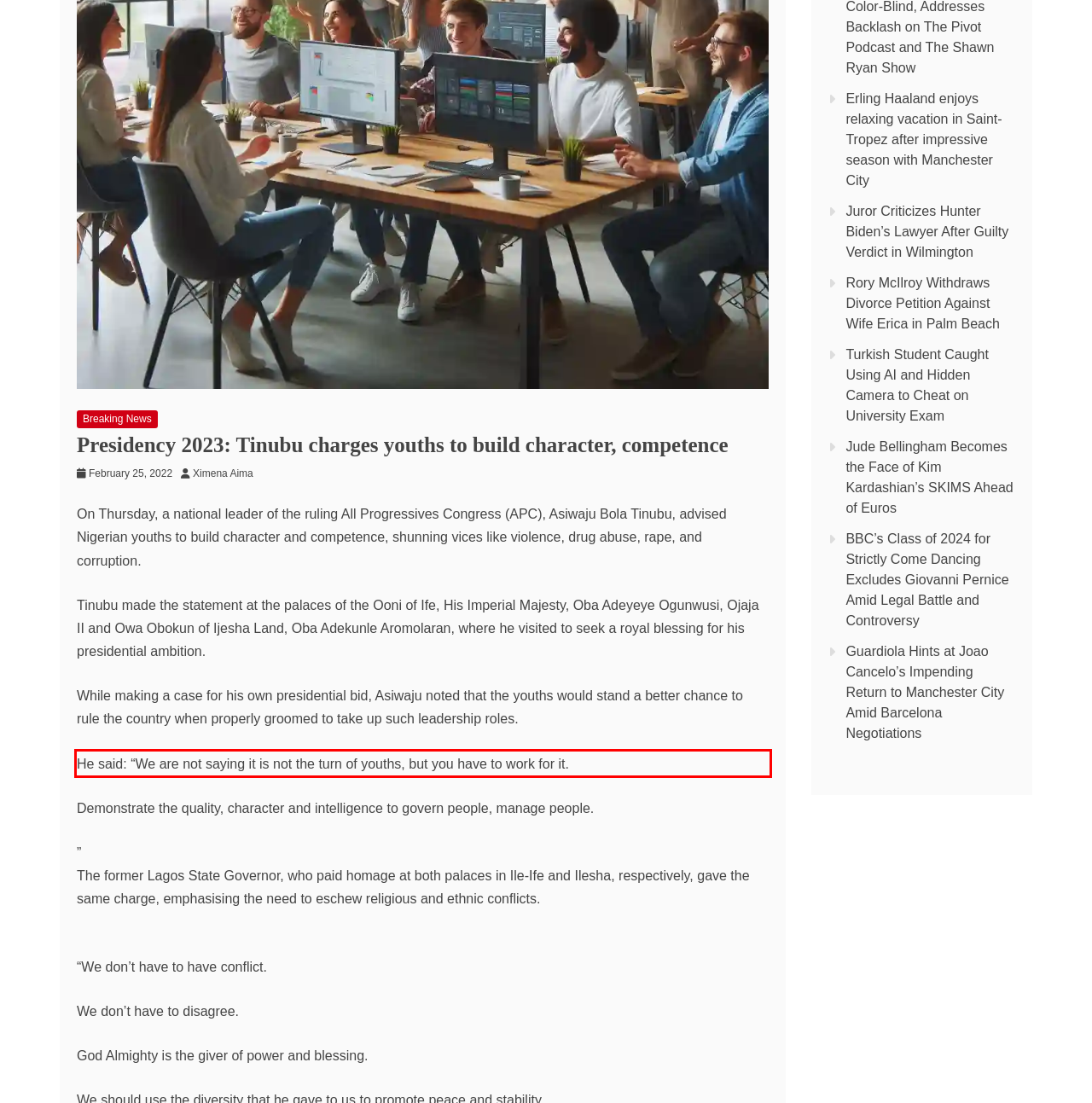Given a screenshot of a webpage containing a red rectangle bounding box, extract and provide the text content found within the red bounding box.

He said: “We are not saying it is not the turn of youths, but you have to work for it.